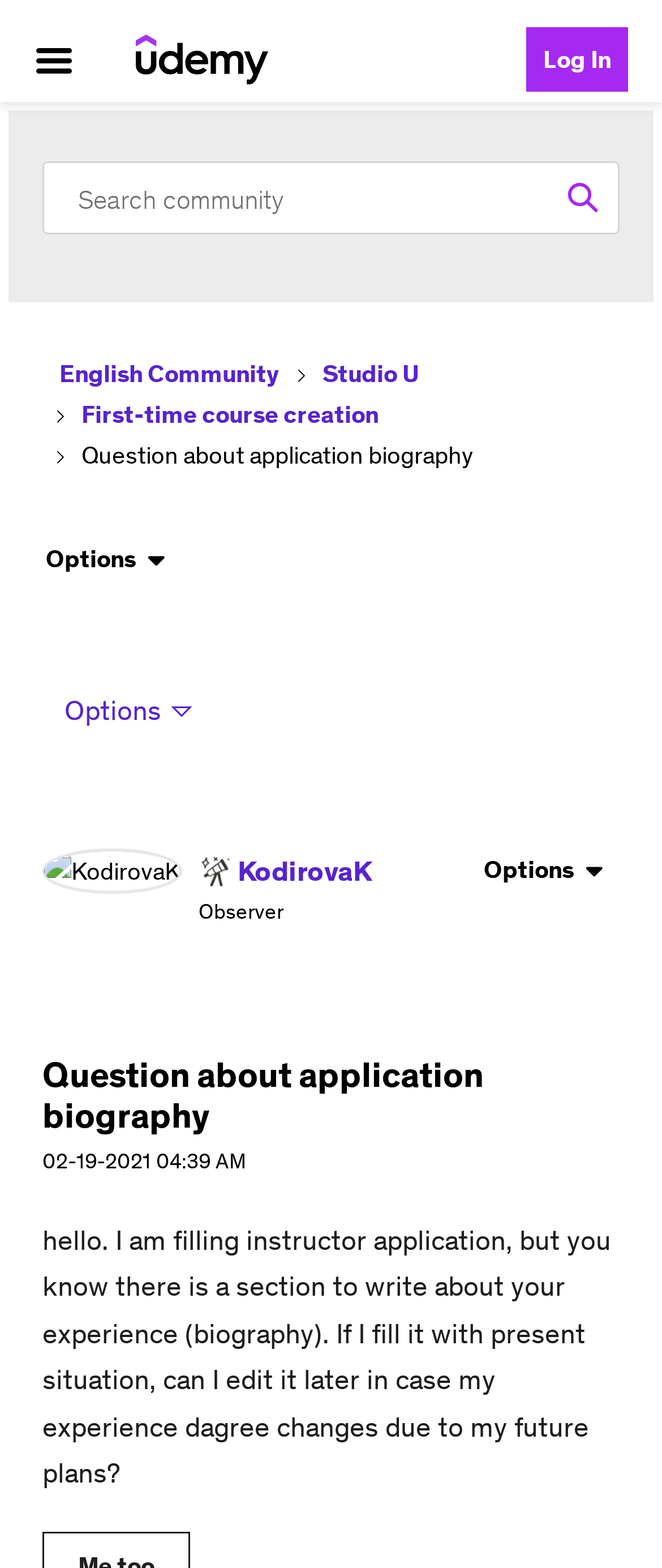Identify the bounding box coordinates for the UI element described as: "First-time course creation".

[0.11, 0.255, 0.572, 0.274]